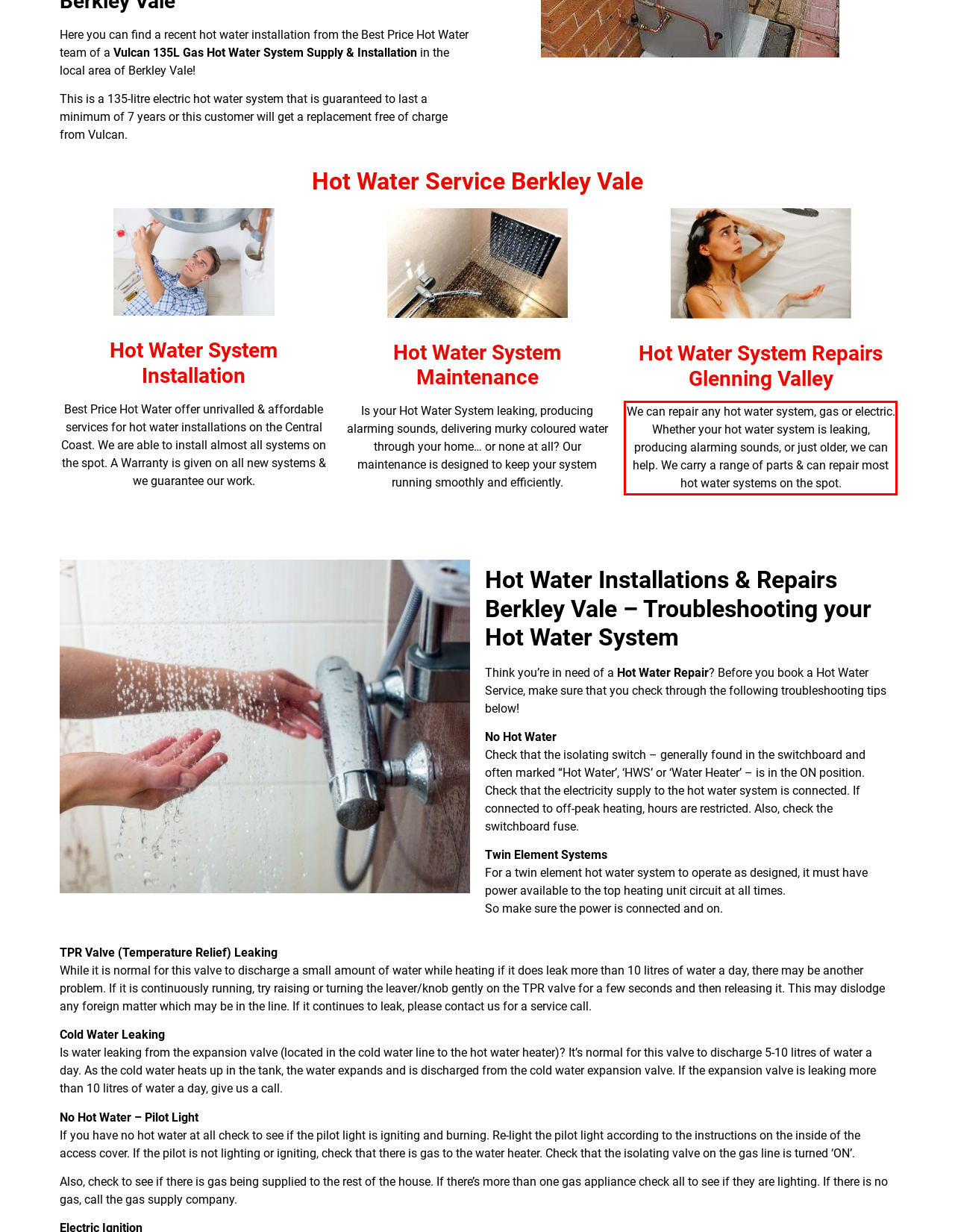Your task is to recognize and extract the text content from the UI element enclosed in the red bounding box on the webpage screenshot.

We can repair any hot water system, gas or electric. Whether your hot water system is leaking, producing alarming sounds, or just older, we can help. We carry a range of parts & can repair most hot water systems on the spot.